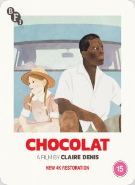Generate a complete and detailed caption for the image.

The image features the cover art for the film "Chocolat," directed by Claire Denis. Presented in a new 4K restoration, the cover showcases a minimalist design that highlights the central characters against a subtle background. On the left, a young girl with braided hair and a straw hat exudes innocence, while on the right, a contemplative man, portrayed with rich detail, suggests deeper themes of race and identity. The film is released by BFI (British Film Institute) and is marked with a classification of 15, indicating its suitability for older teens and adults. This cover design effectively captures the film's nuanced exploration of colonialism and personal relationships.